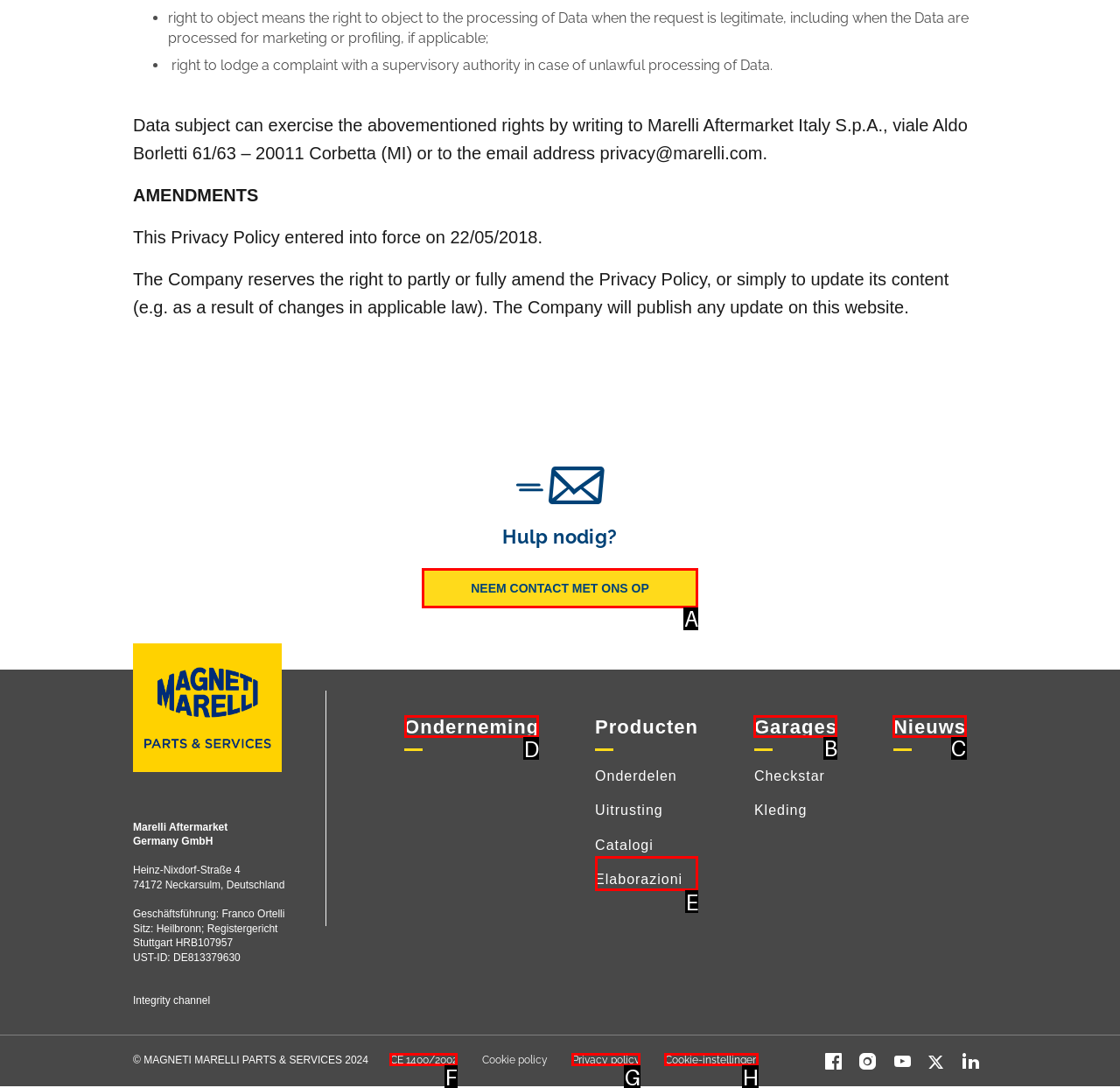Choose the letter of the element that should be clicked to complete the task: Go to the 'Onderneming' page
Answer with the letter from the possible choices.

D